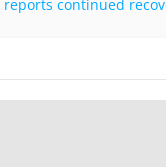Describe all the elements in the image with great detail.

The image accompanies an article titled "Korean Air and Yusen Logistics ink SAF cooperation agreement," highlighting a significant partnership between the two companies. This collaboration focuses on sustainable aviation fuel (SAF) initiatives, aiming to enhance environmental sustainability in the aviation sector. The image likely illustrates key aspects of this agreement, showcasing either representatives from both companies or related visual content emphasizing their commitment to sustainability and innovation within the industry. This partnership is indicative of broader trends in aviation as companies strive to adopt greener practices and address climate change challenges. The article appears to be part of a larger context, discussing industry developments and advancements in aviation technology and environmental responsibility.